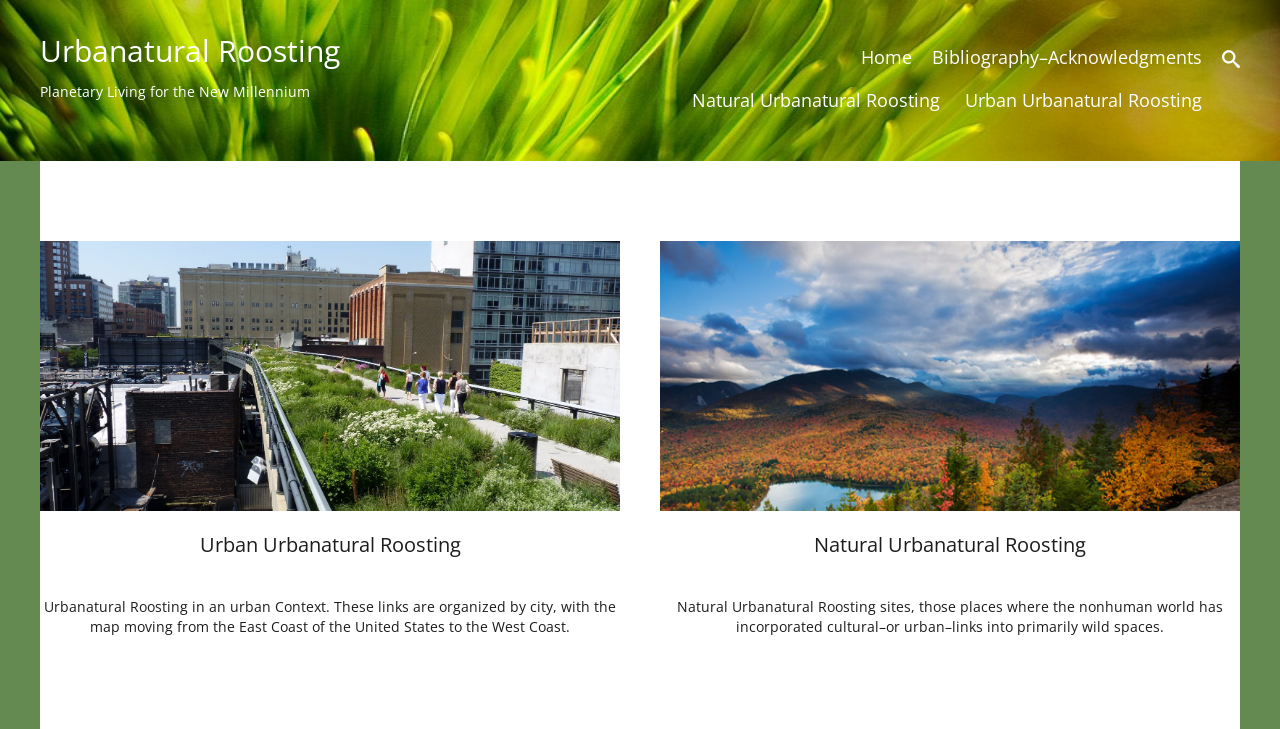Refer to the image and provide a thorough answer to this question:
What is the main topic of Urbanatural Roosting?

Based on the webpage's structure and content, it appears that Urbanatural Roosting is a concept related to planetary living, which is further divided into two subtopics: Urban Urbanatural Roosting and Natural Urbanatural Roosting.